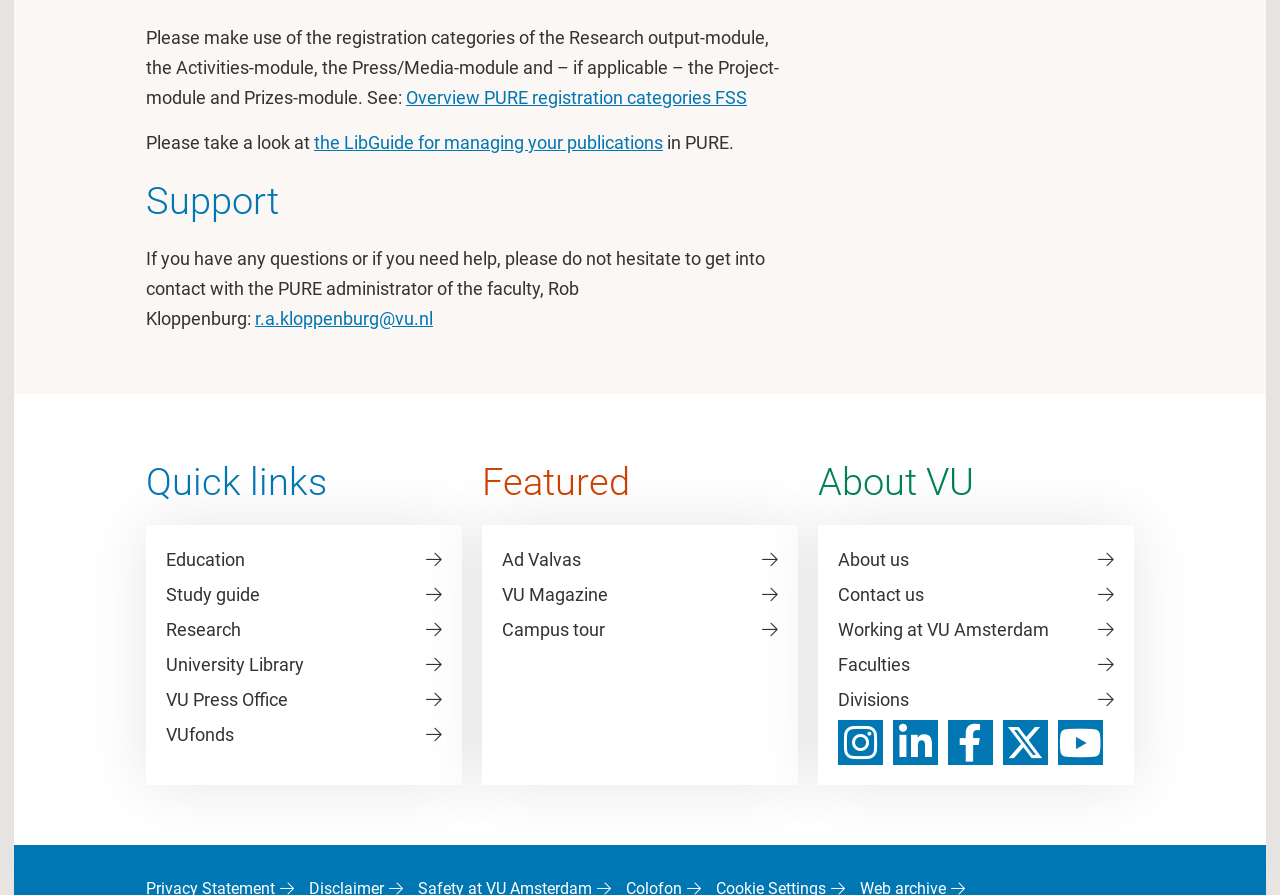Determine the bounding box coordinates of the section I need to click to execute the following instruction: "Follow VU on Instagram". Provide the coordinates as four float numbers between 0 and 1, i.e., [left, top, right, bottom].

[0.655, 0.804, 0.69, 0.855]